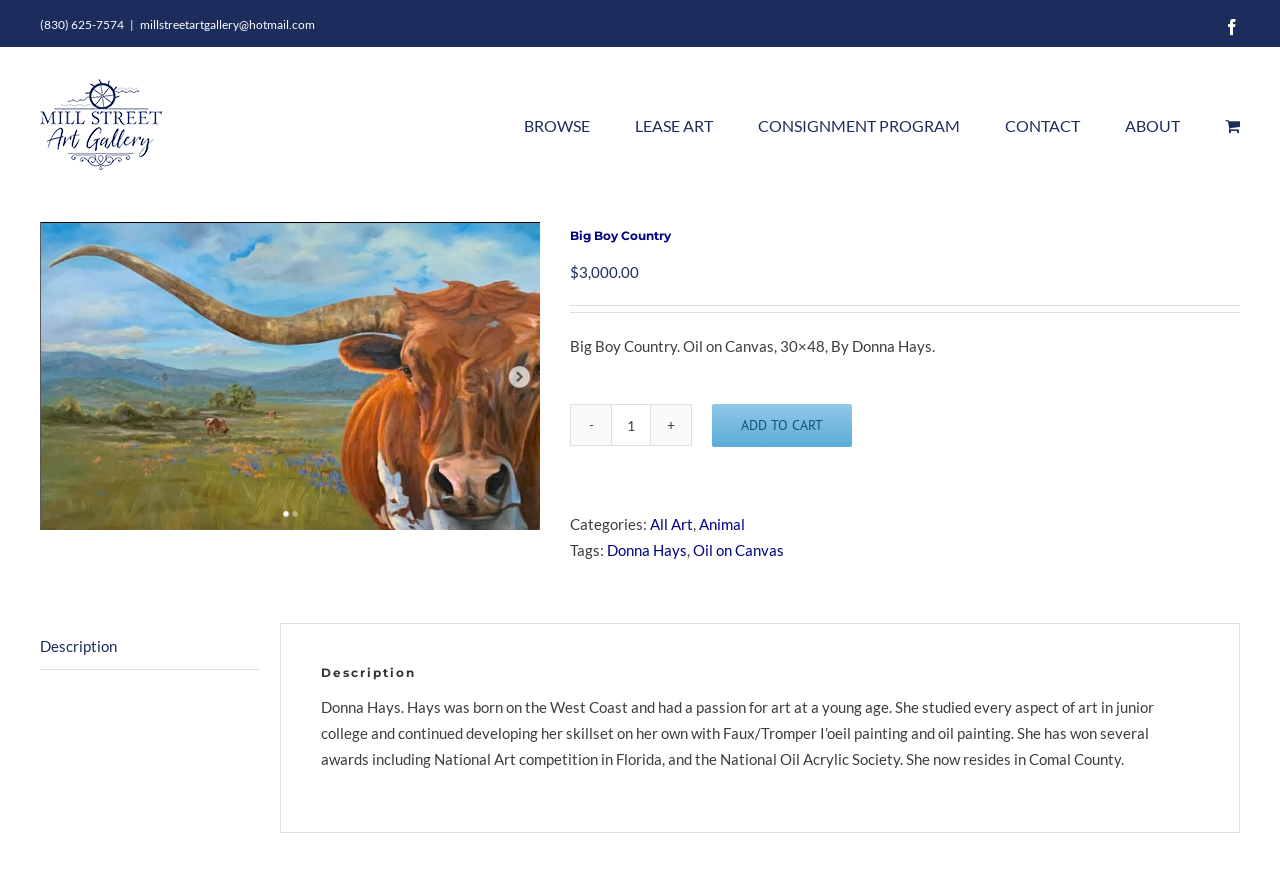Offer an extensive depiction of the webpage and its key elements.

The webpage is about an art gallery, specifically showcasing a piece of art called "Big Boy Country" by Donna Hays. At the top left corner, there is a phone number and an email address. Next to them is a Facebook icon and the gallery's logo. 

Below the logo, there is a main navigation menu with links to browse, lease art, consignment program, contact, about, and view cart. 

On the left side, there is an image of the art piece "Big Boy Country", with a price tag of $3,000.00. Below the image, there is a description of the art piece, including the medium and size. 

To the right of the image, there are buttons to decrease or increase the quantity of the art piece, and an "Add to Cart" button. Below these buttons, there are links to categories and tags related to the art piece, including the artist's name, Donna Hays.

Further down, there is a tab list with a single tab labeled "Description". When selected, it displays a panel with a heading "Description" and a paragraph of text about Donna Hays' background and artistic experience.